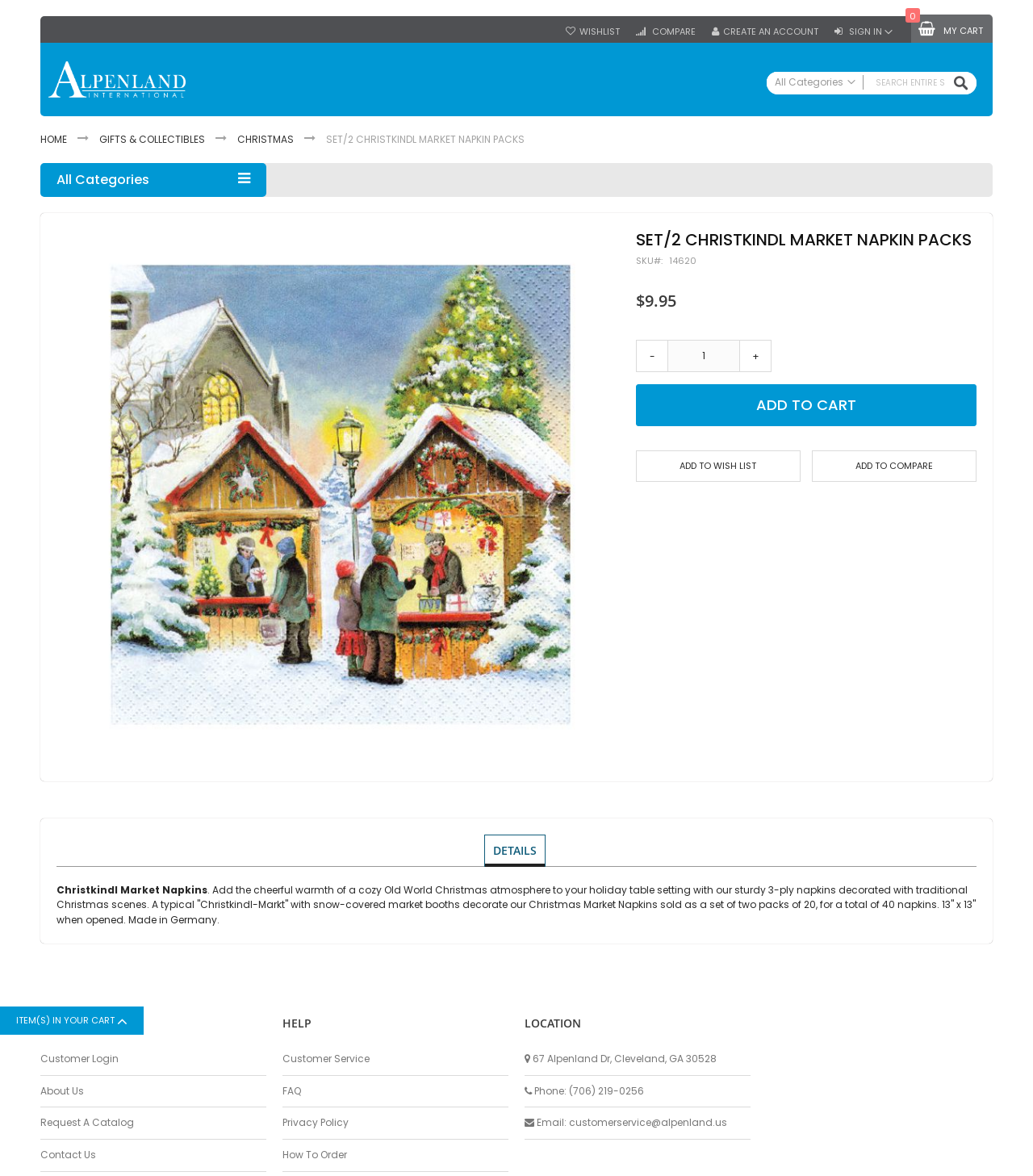Please provide a short answer using a single word or phrase for the question:
What is the purpose of the 'ADD TO WISH LIST' button?

Add product to wishlist